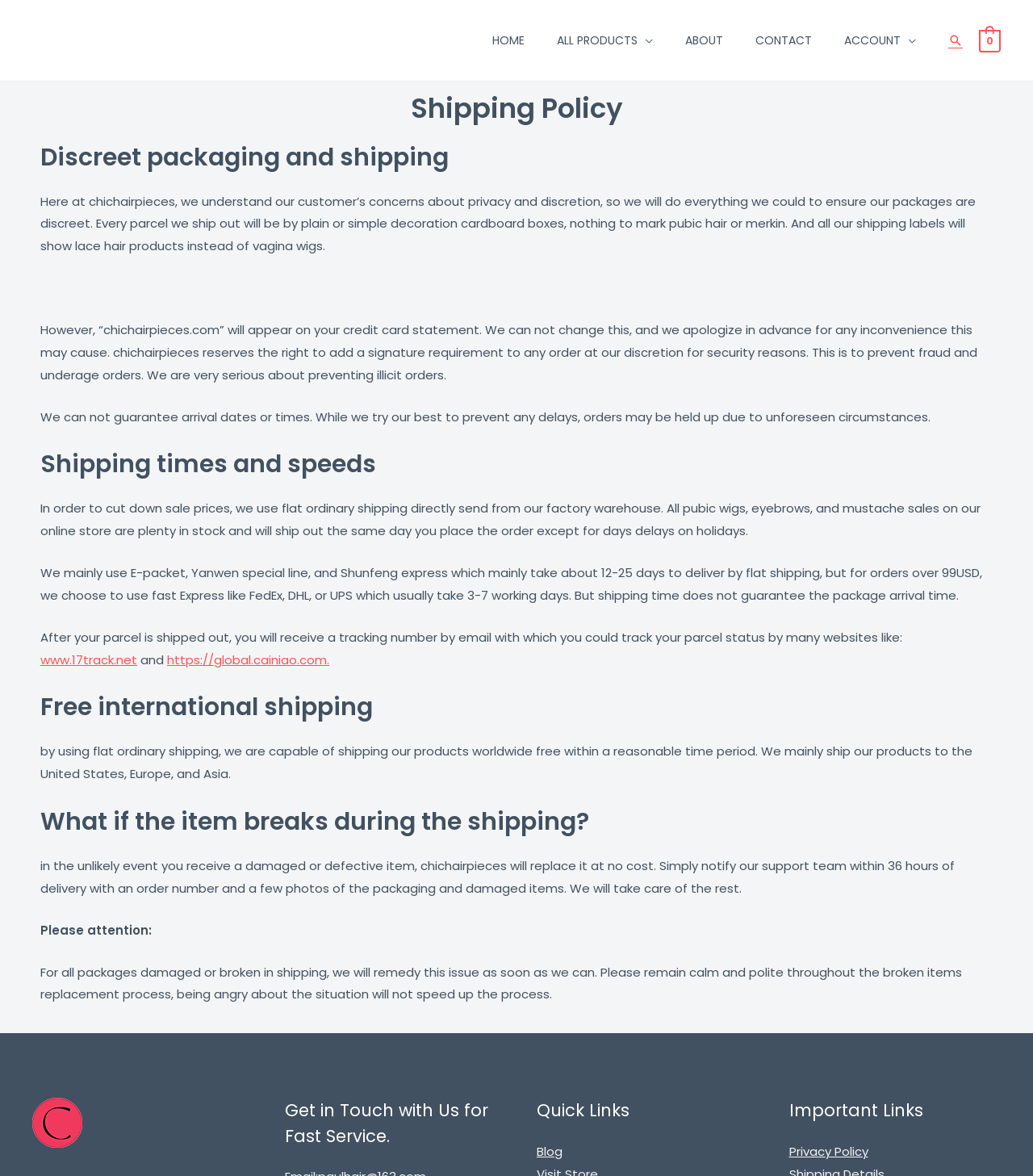From the element description: "Terms of Service", extract the bounding box coordinates of the UI element. The coordinates should be expressed as four float numbers between 0 and 1, in the order [left, top, right, bottom].

None